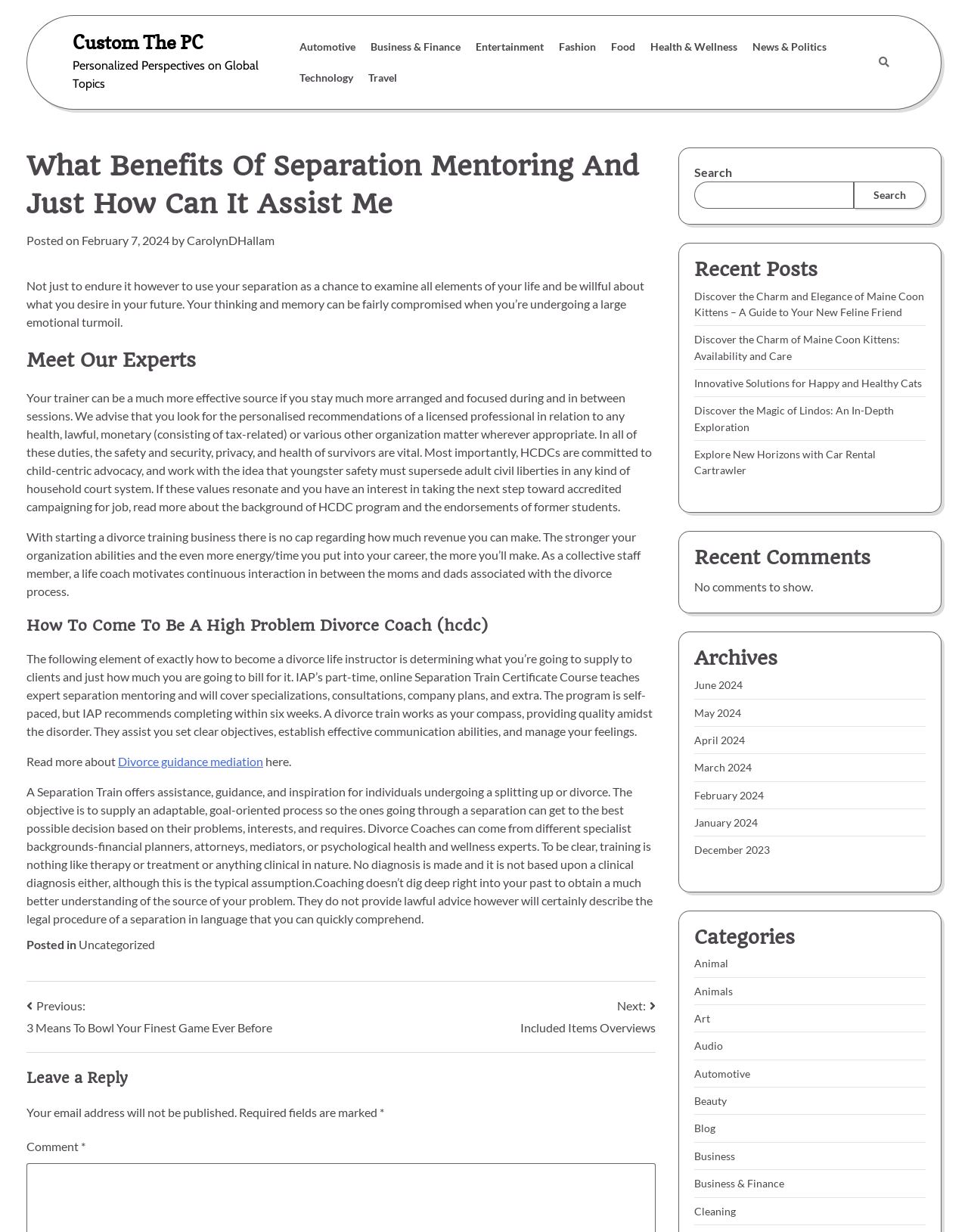Generate a thorough caption that explains the contents of the webpage.

This webpage appears to be a blog post about the benefits of separation mentoring and how it can assist individuals. The title of the post is "What Benefits Of Separation Mentoring And Just How Can It Assist Me" and is displayed prominently at the top of the page. 

Below the title, there is a navigation menu with links to various categories such as Automotive, Business & Finance, Entertainment, Fashion, Food, Health & Wellness, News & Politics, Technology, and Travel. 

The main content of the post is divided into several sections. The first section discusses the benefits of separation mentoring, highlighting how it can help individuals use their separation as an opportunity to examine all aspects of their life and make deliberate choices about their future. 

The next section, "Meet Our Experts," provides information about the trainers who can assist individuals in this process. 

The following sections discuss the role of a divorce coach, how to become a high-conflict divorce coach, and the benefits of working with a divorce coach. 

The page also features a footer section with links to recent posts, recent comments, archives, and categories. There is a search bar at the top right corner of the page, allowing users to search for specific content.